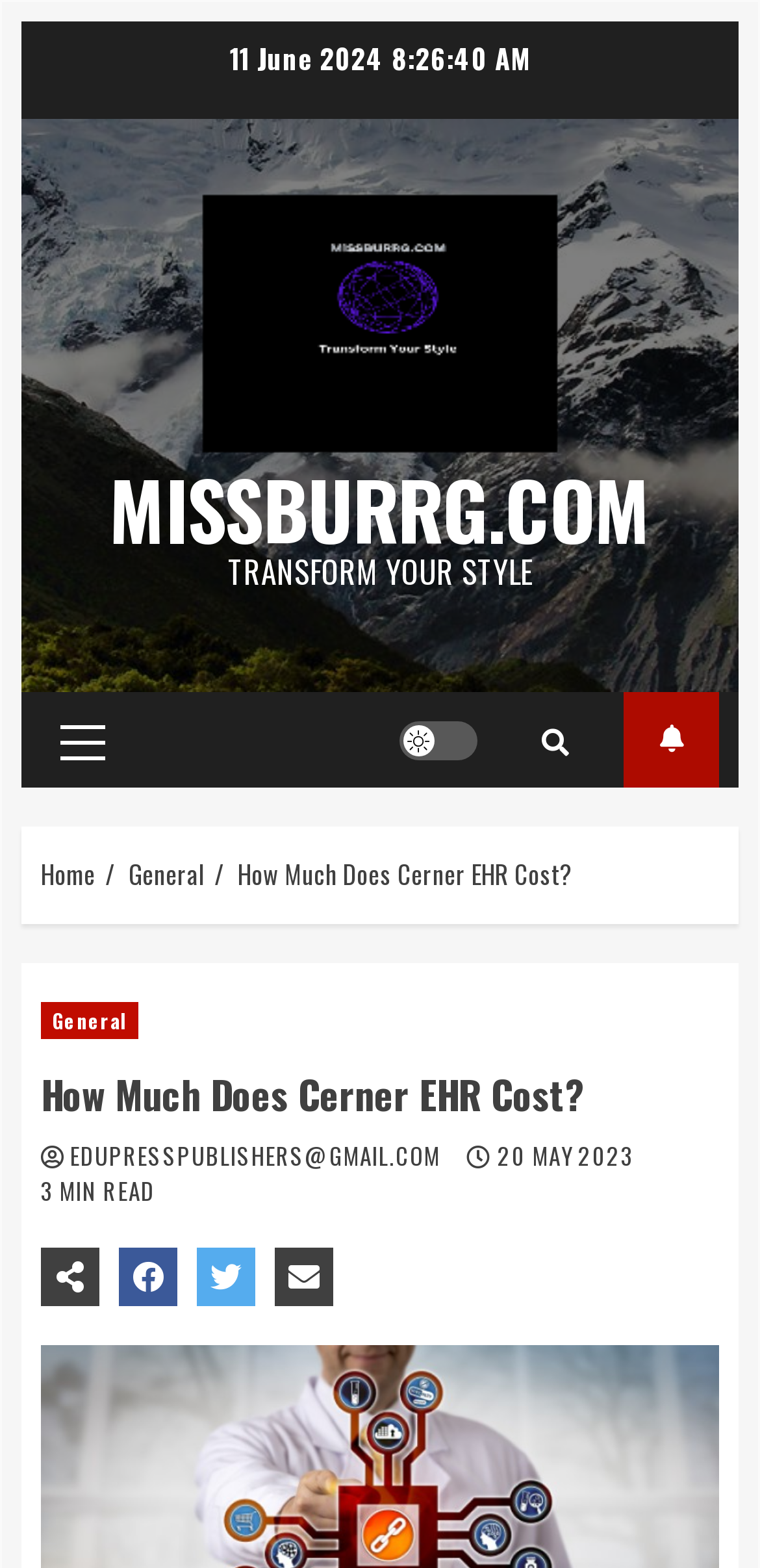What is the email address of the publisher?
Based on the image, answer the question with as much detail as possible.

I found the email address of the publisher by examining the link element with the text 'EDUPRESSPUBLISHERS@GMAIL.COM' which is located below the article title.